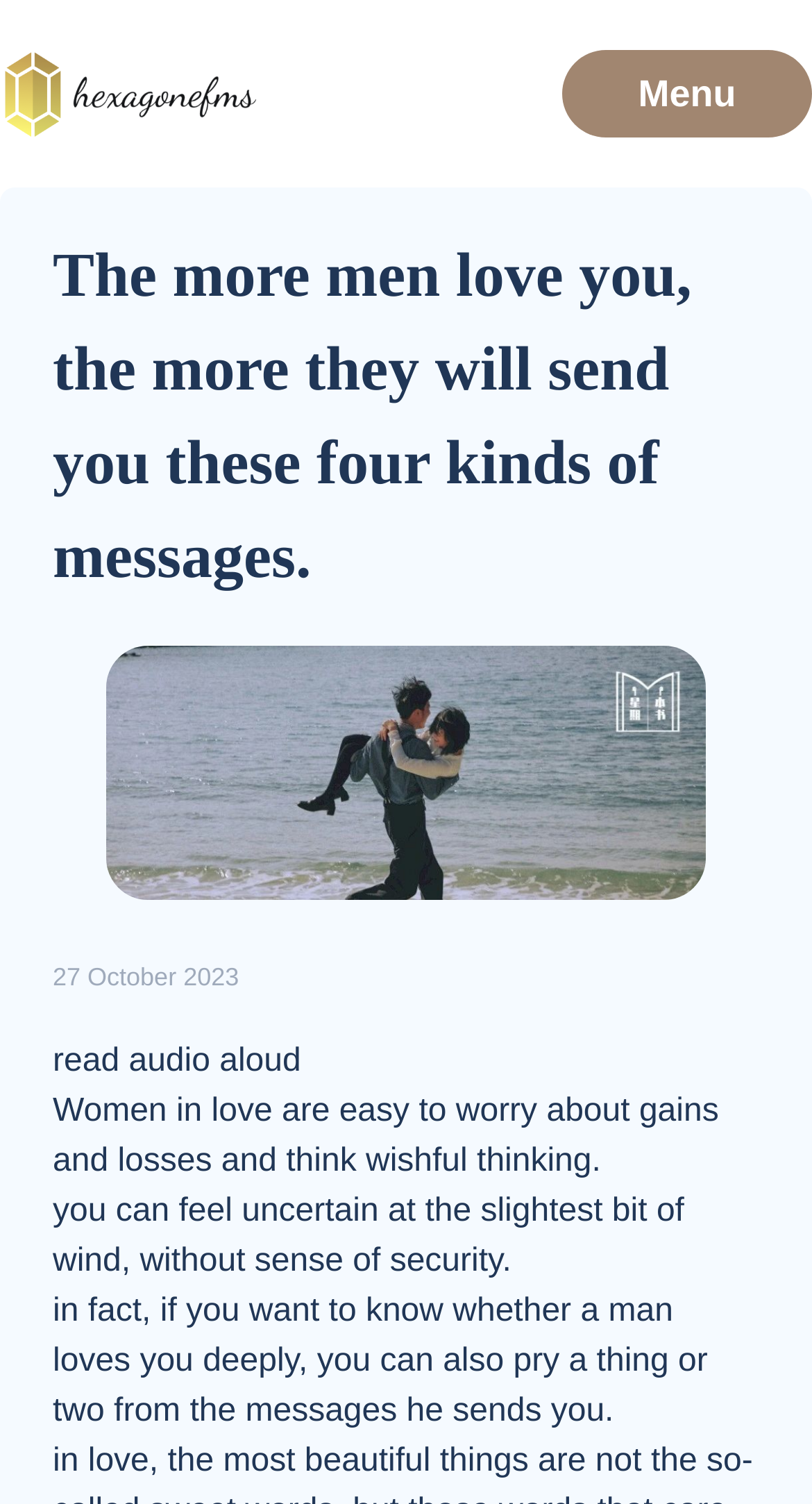Provide a thorough description of this webpage.

This webpage appears to be an article or blog post discussing relationships and love. At the top left corner, there is a logo image with a link. Next to it, on the top right corner, there is a button to toggle navigation, accompanied by the text "Menu". 

Below the navigation button, there is a large figure that occupies most of the page, containing an image and several blocks of text. The image is positioned above the text blocks. The first text block is a caption for the image, which is the same as the title of the webpage: "The more men love you, the more they will send you these four kinds of messages." 

Below the caption, there is a timestamp indicating that the article was published on "27 October 2023". Following the timestamp, there are three paragraphs of text. The first paragraph mentions that women in love tend to worry about gains and losses and think wishfully. The second paragraph describes the uncertainty and lack of security that women may feel. The third paragraph suggests that one can determine whether a man loves deeply by examining the messages he sends.

There is also a small text "read audio aloud" positioned below the timestamp, which may be a button or link to listen to the article being read aloud.